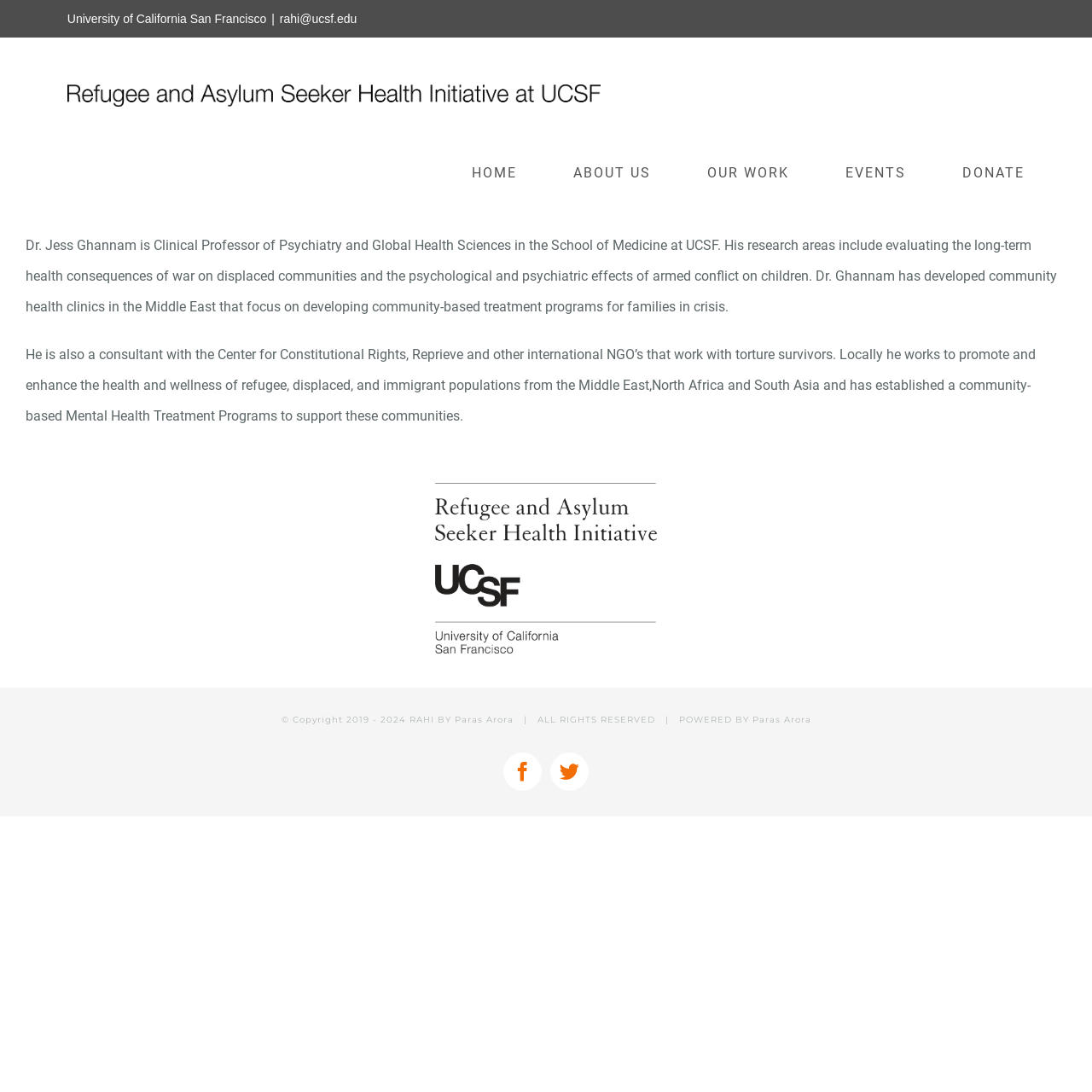Please answer the following query using a single word or phrase: 
What is the name of the organization Dr. Ghannam is a consultant with?

Center for Constitutional Rights